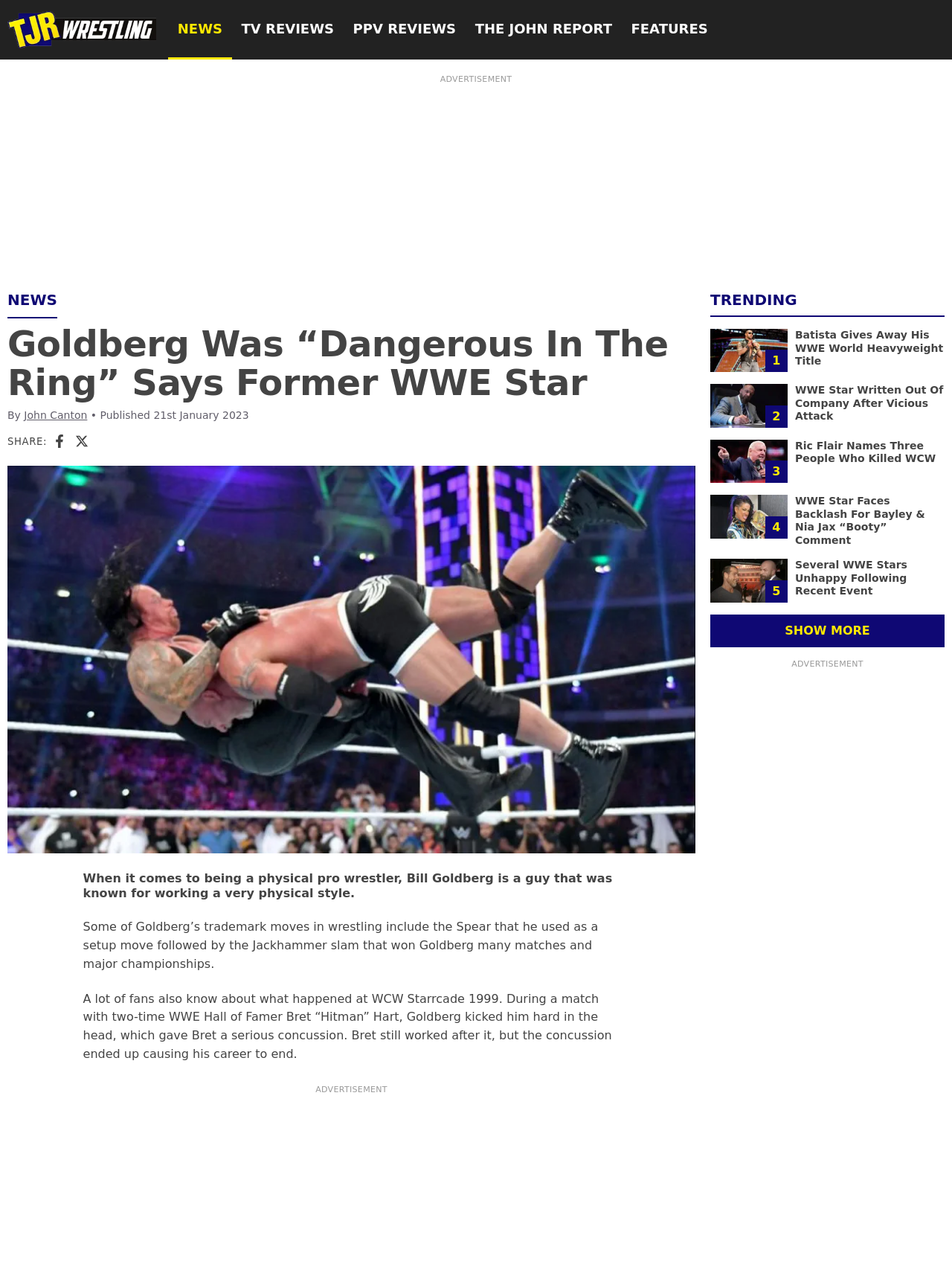What is one of Goldberg's trademark moves? Observe the screenshot and provide a one-word or short phrase answer.

Spear